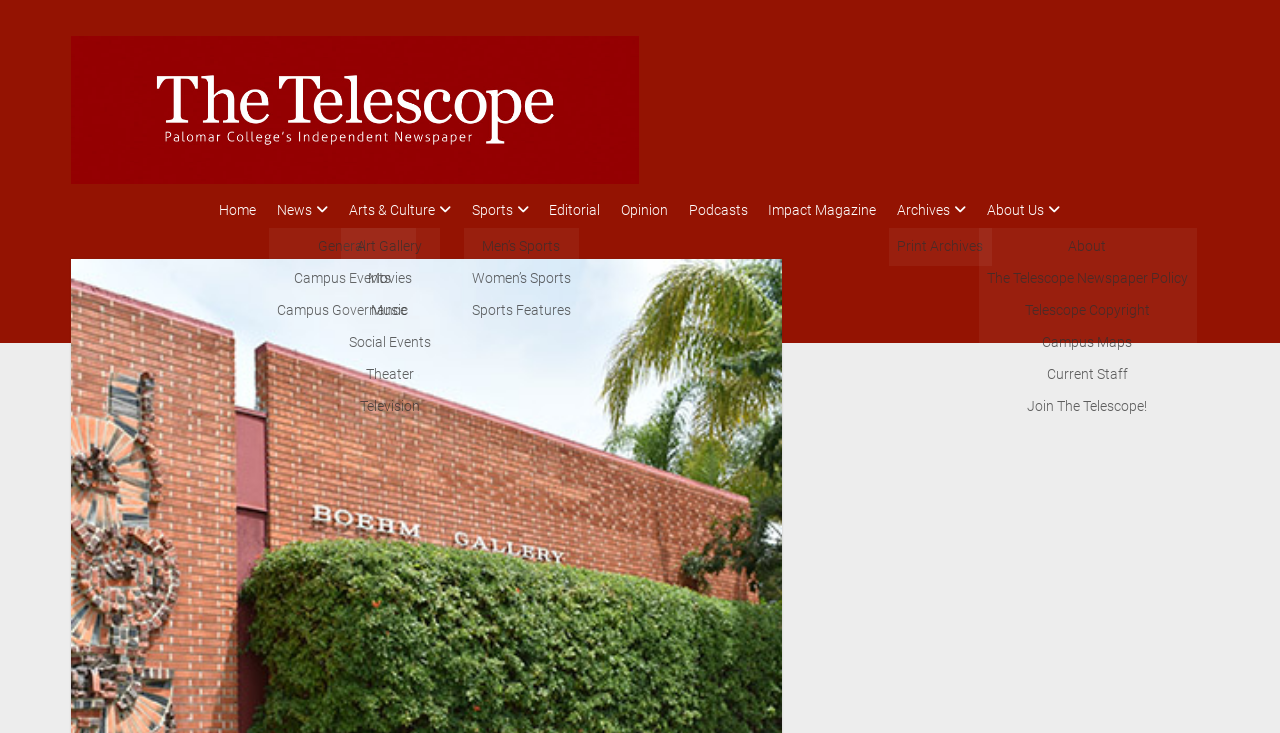Extract the bounding box of the UI element described as: "The Telescope".

[0.056, 0.202, 0.499, 0.264]